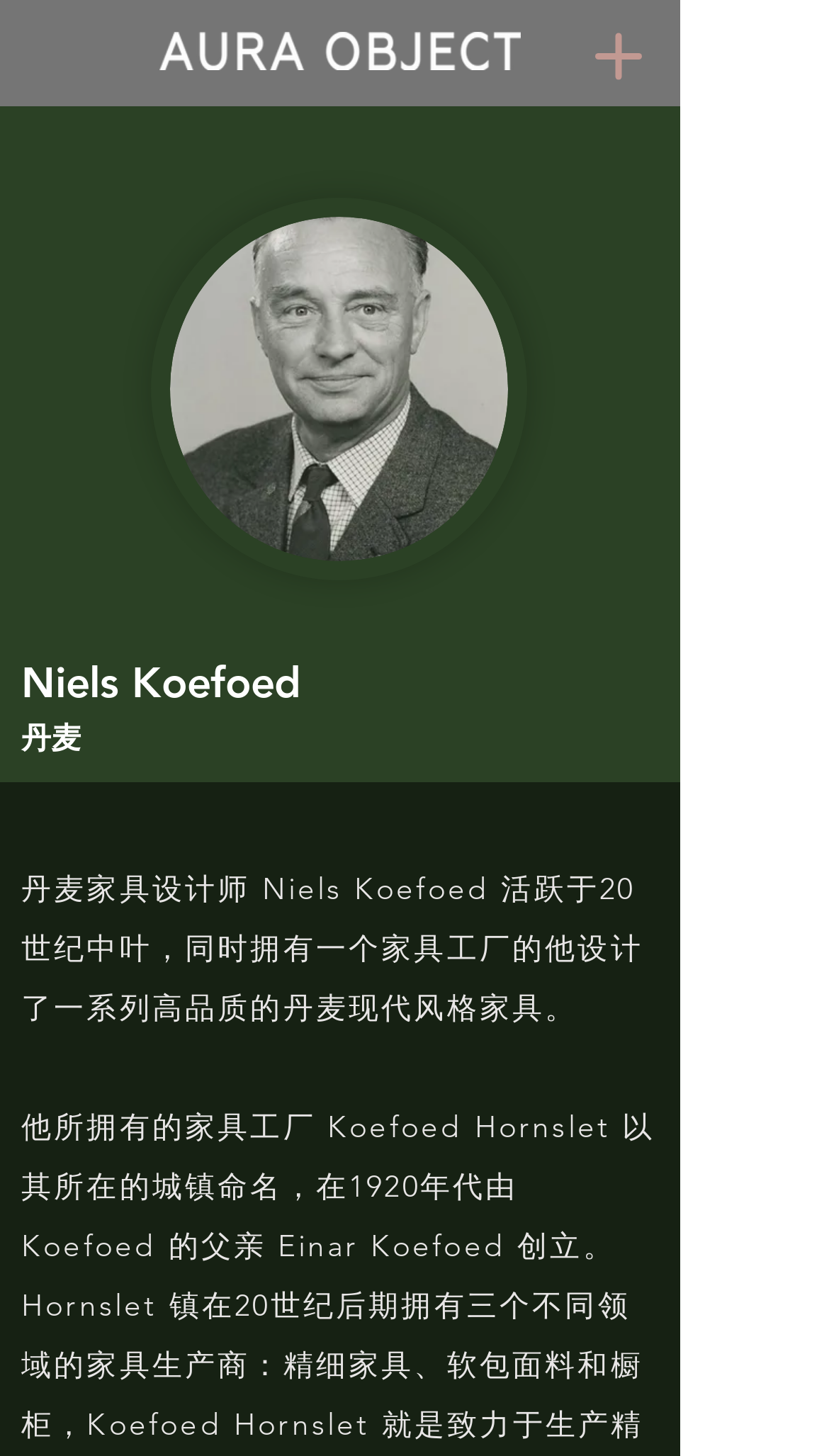What is the name of the chair designed by Niels Koefoed in 1964?
Answer the question with as much detail as you can, using the image as a reference.

Based on the webpage, Niels Koefoed designed a chair called the Eva chair in 1964, which is part of the 'three-legged chair' series. This information is obtained from the text description on the webpage.